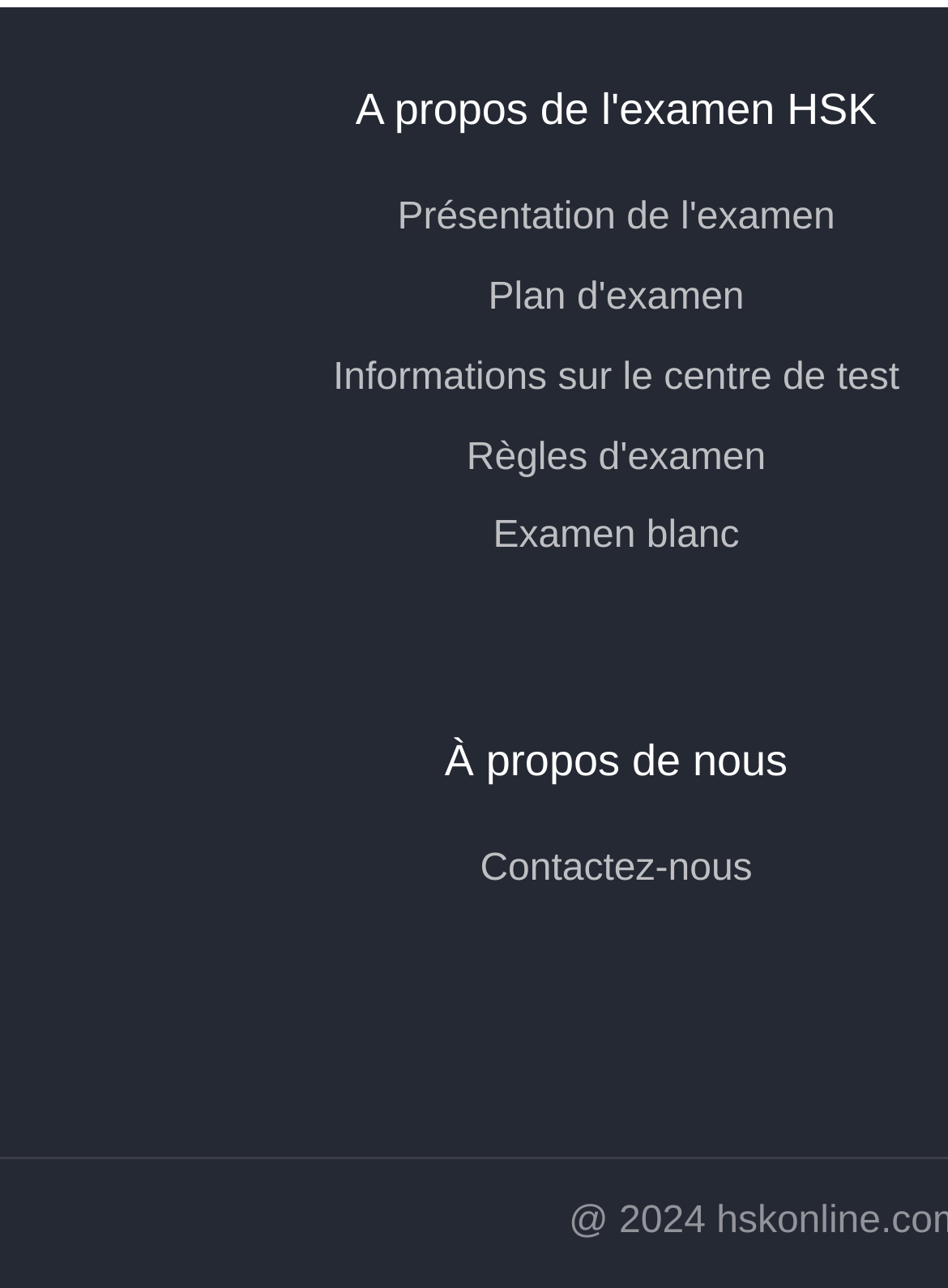Identify the bounding box coordinates for the UI element described as follows: Contactez-nous. Use the format (top-left x, top-left y, bottom-right x, bottom-right y) and ensure all values are floating point numbers between 0 and 1.

[0.506, 0.645, 0.794, 0.707]